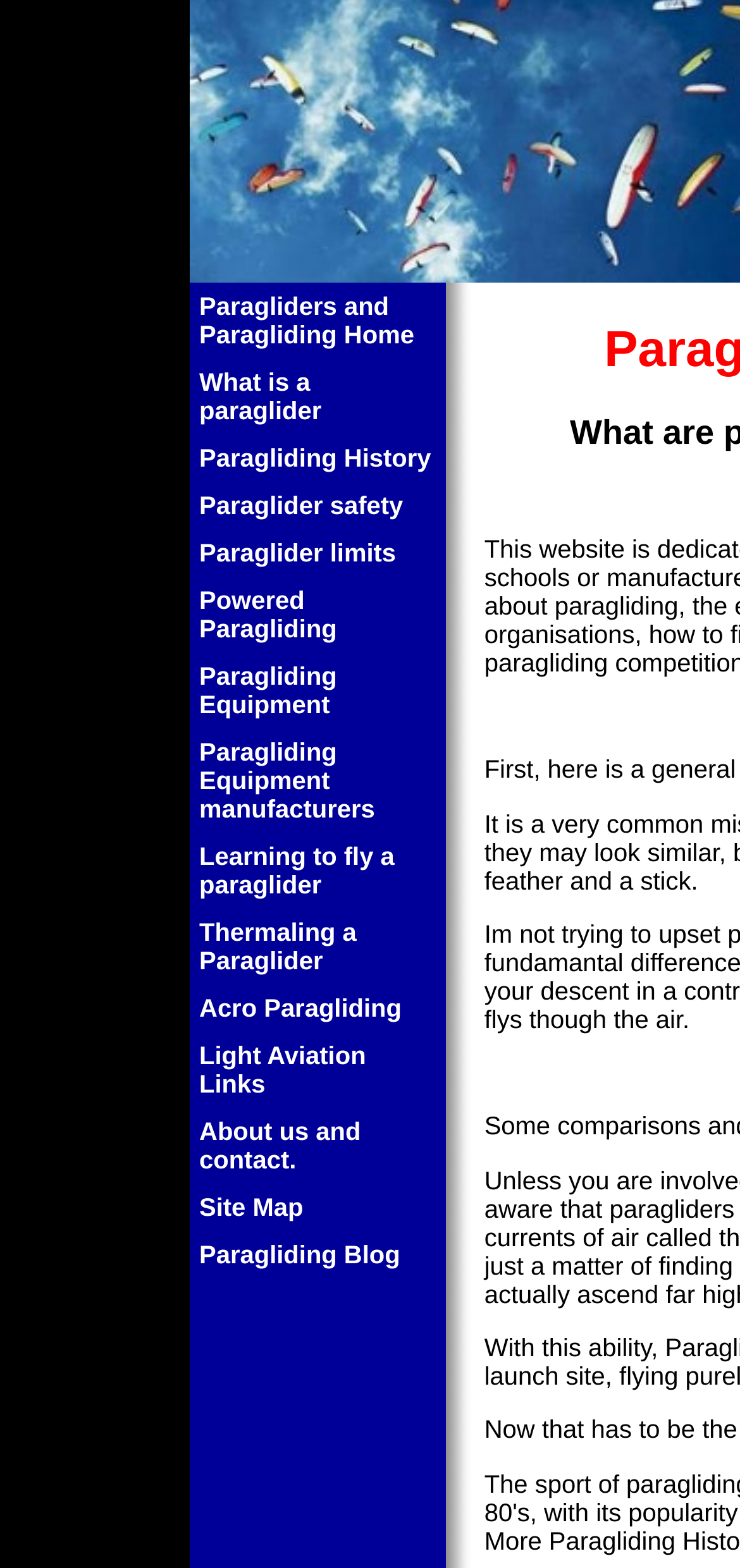Answer the question in a single word or phrase:
What is a paraglider?

A type of aircraft